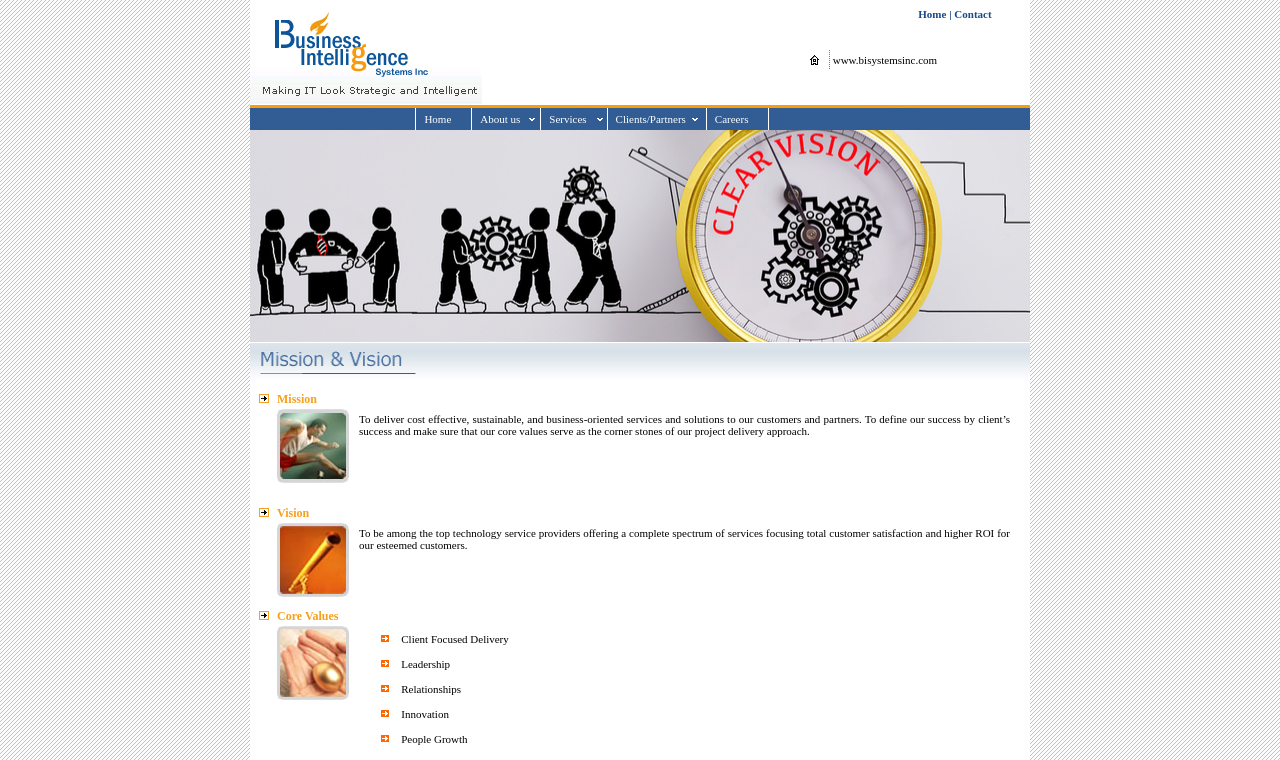Given the element description "Careers" in the screenshot, predict the bounding box coordinates of that UI element.

[0.551, 0.142, 0.601, 0.171]